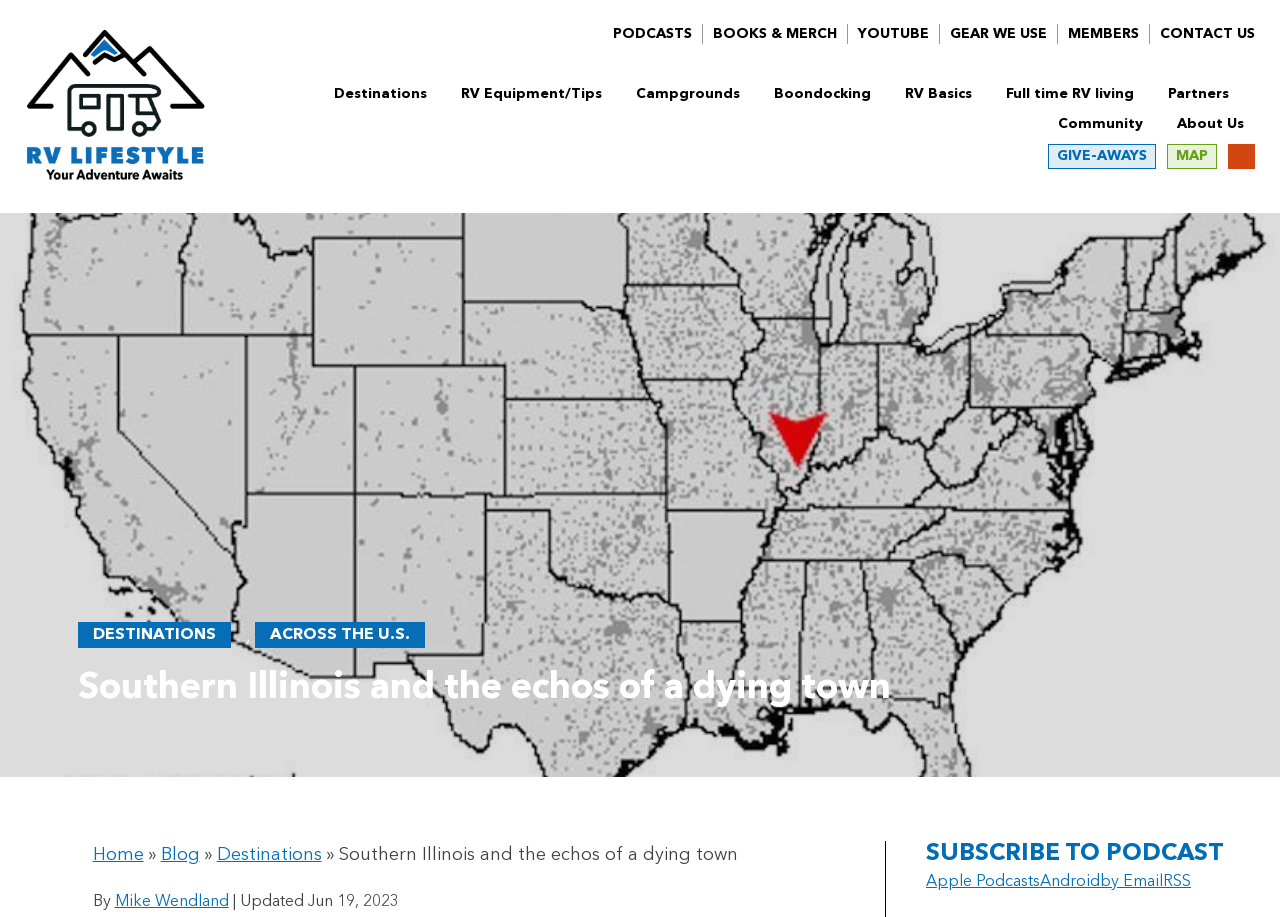Can you provide the bounding box coordinates for the element that should be clicked to implement the instruction: "Subscribe to the podcast on Apple Podcasts"?

[0.723, 0.953, 0.812, 0.971]